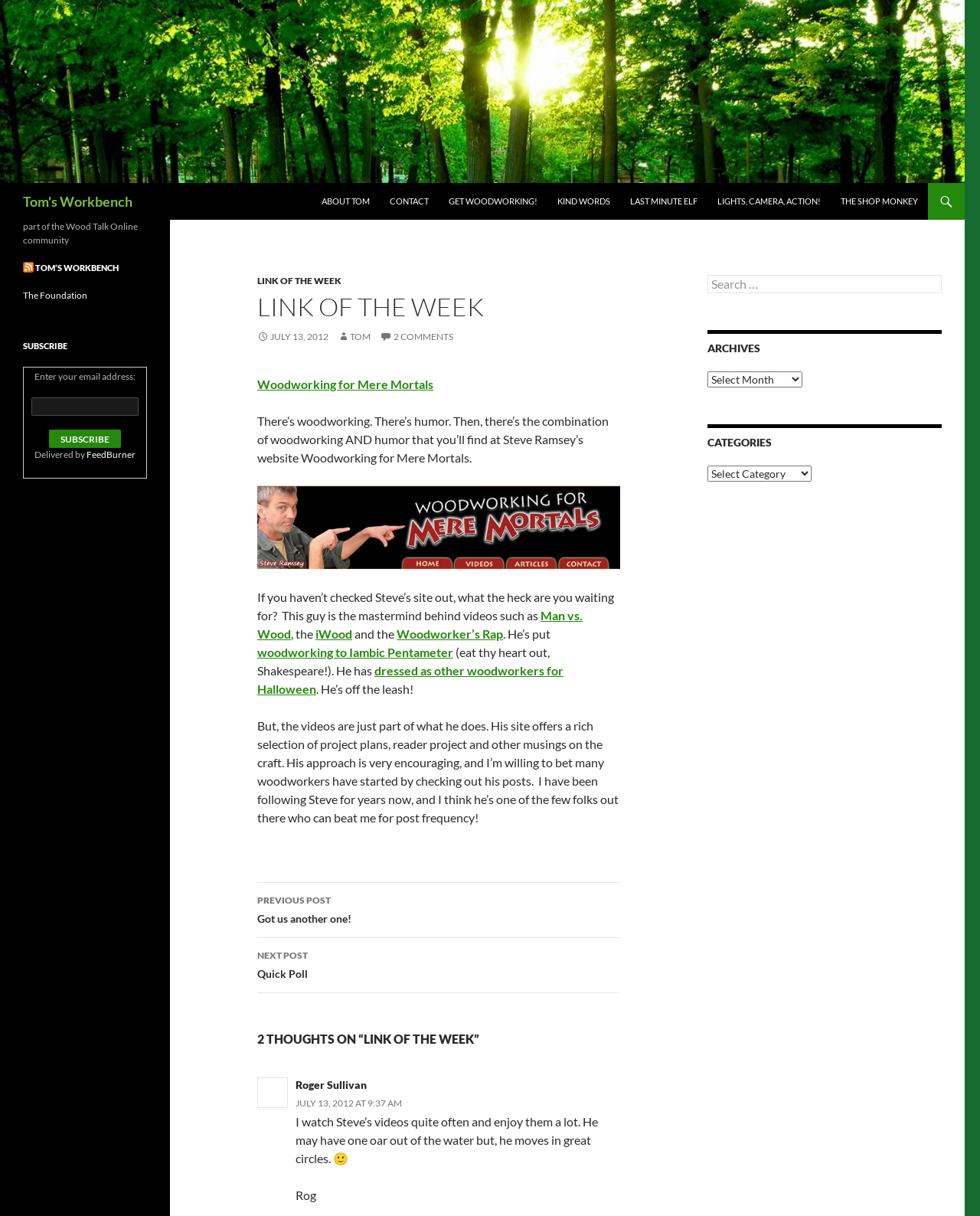Locate the bounding box coordinates of the area to click to fulfill this instruction: "Click on the link 'Woodworking for Mere Mortals'". The bounding box should be presented as four float numbers between 0 and 1, in the order [left, top, right, bottom].

[0.262, 0.31, 0.442, 0.322]